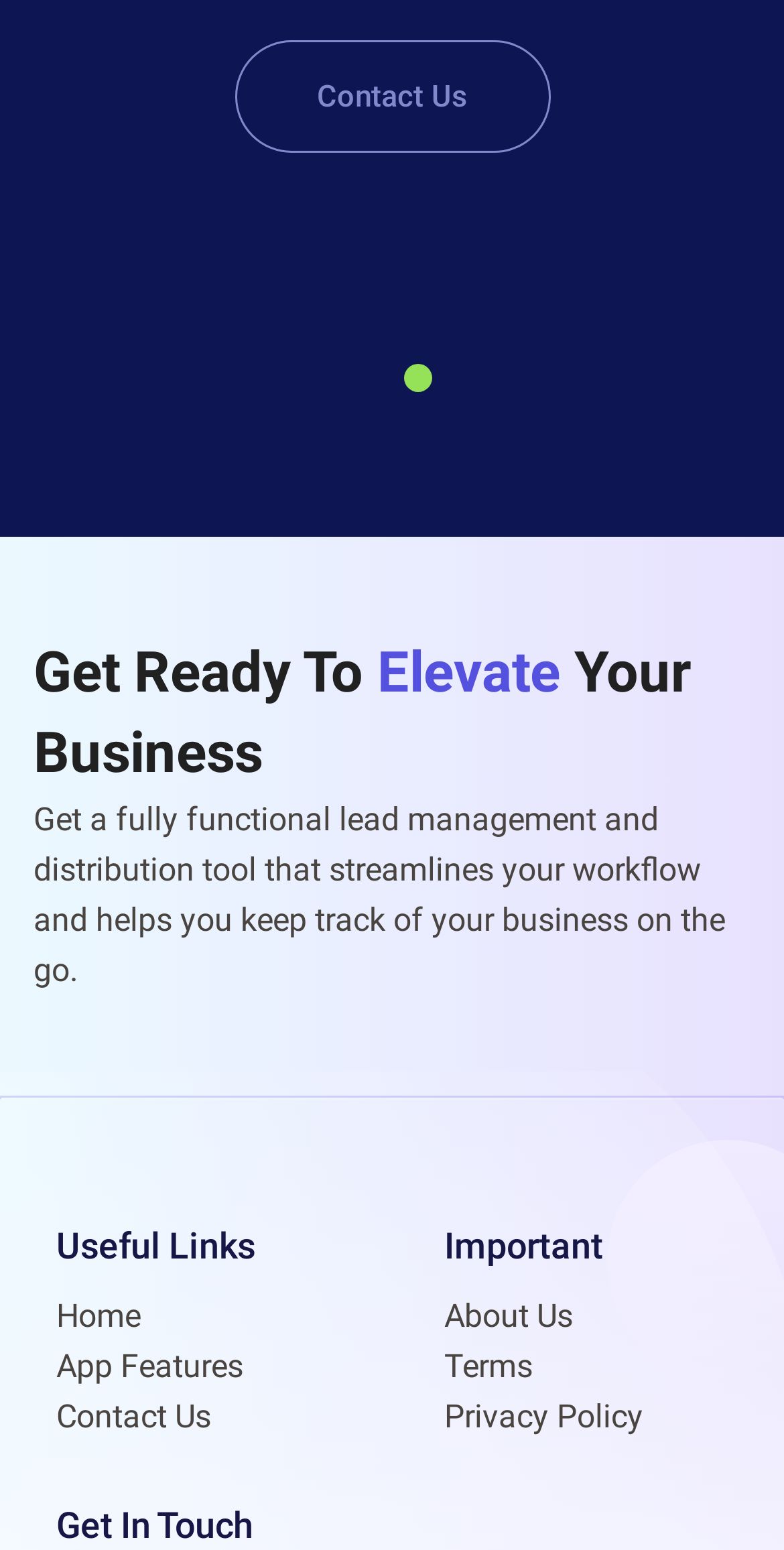What is the last section on the webpage?
Utilize the information in the image to give a detailed answer to the question.

Based on the bounding box coordinates, the last section on the webpage is 'Get In Touch' with a y-coordinate range of [0.97, 0.997].